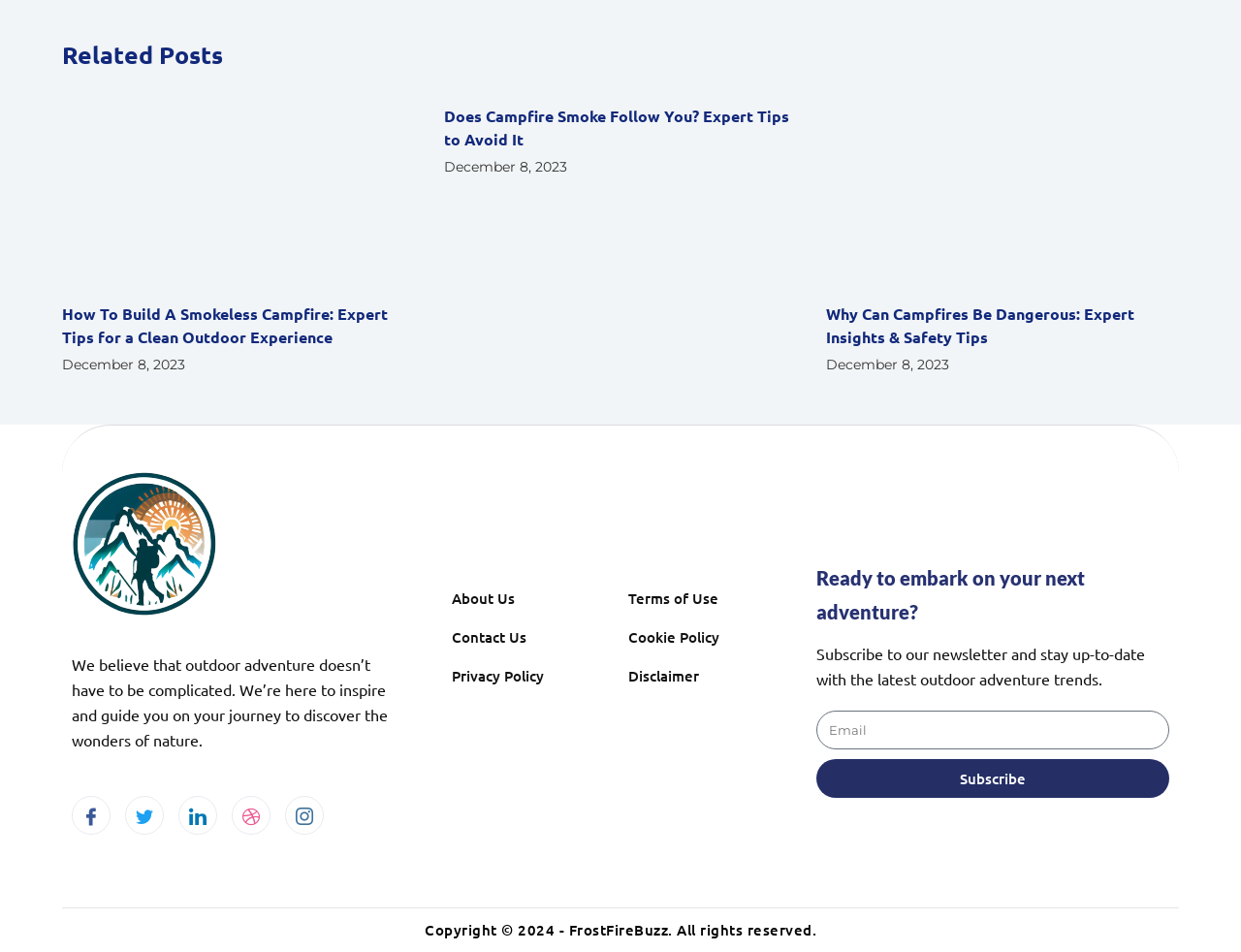Please locate the clickable area by providing the bounding box coordinates to follow this instruction: "Subscribe to the newsletter".

[0.658, 0.798, 0.942, 0.839]